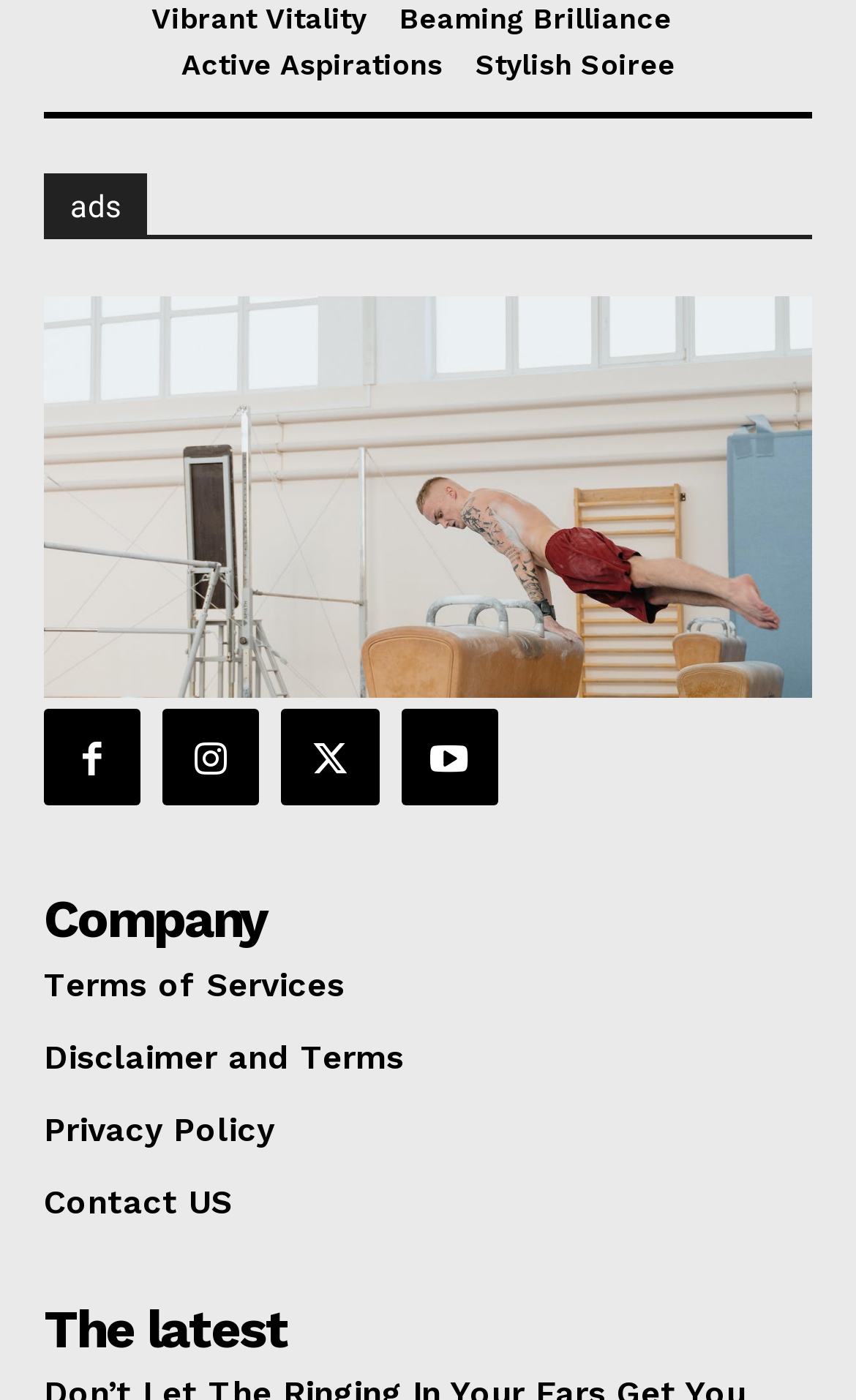Please locate the bounding box coordinates of the element's region that needs to be clicked to follow the instruction: "select Carousel Page 1". The bounding box coordinates should be provided as four float numbers between 0 and 1, i.e., [left, top, right, bottom].

None